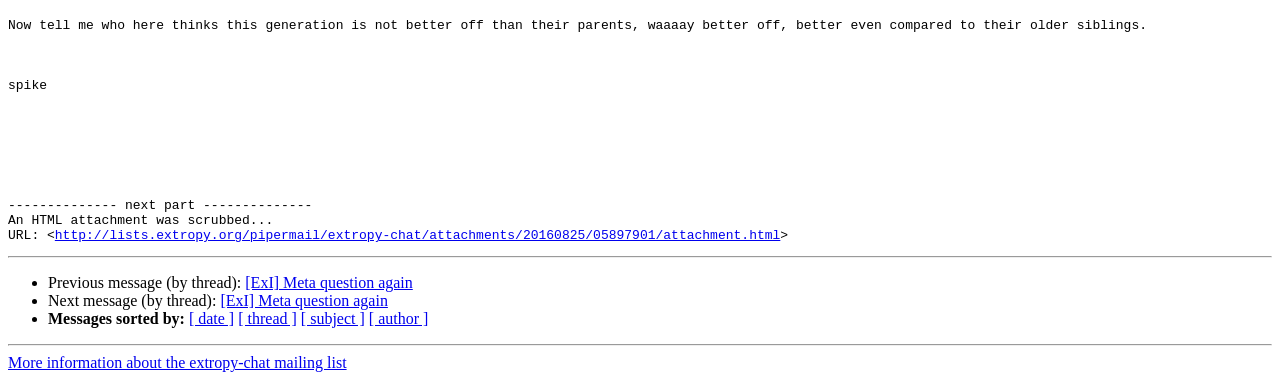Show the bounding box coordinates of the element that should be clicked to complete the task: "Go to the 'Tutorials' tab".

None